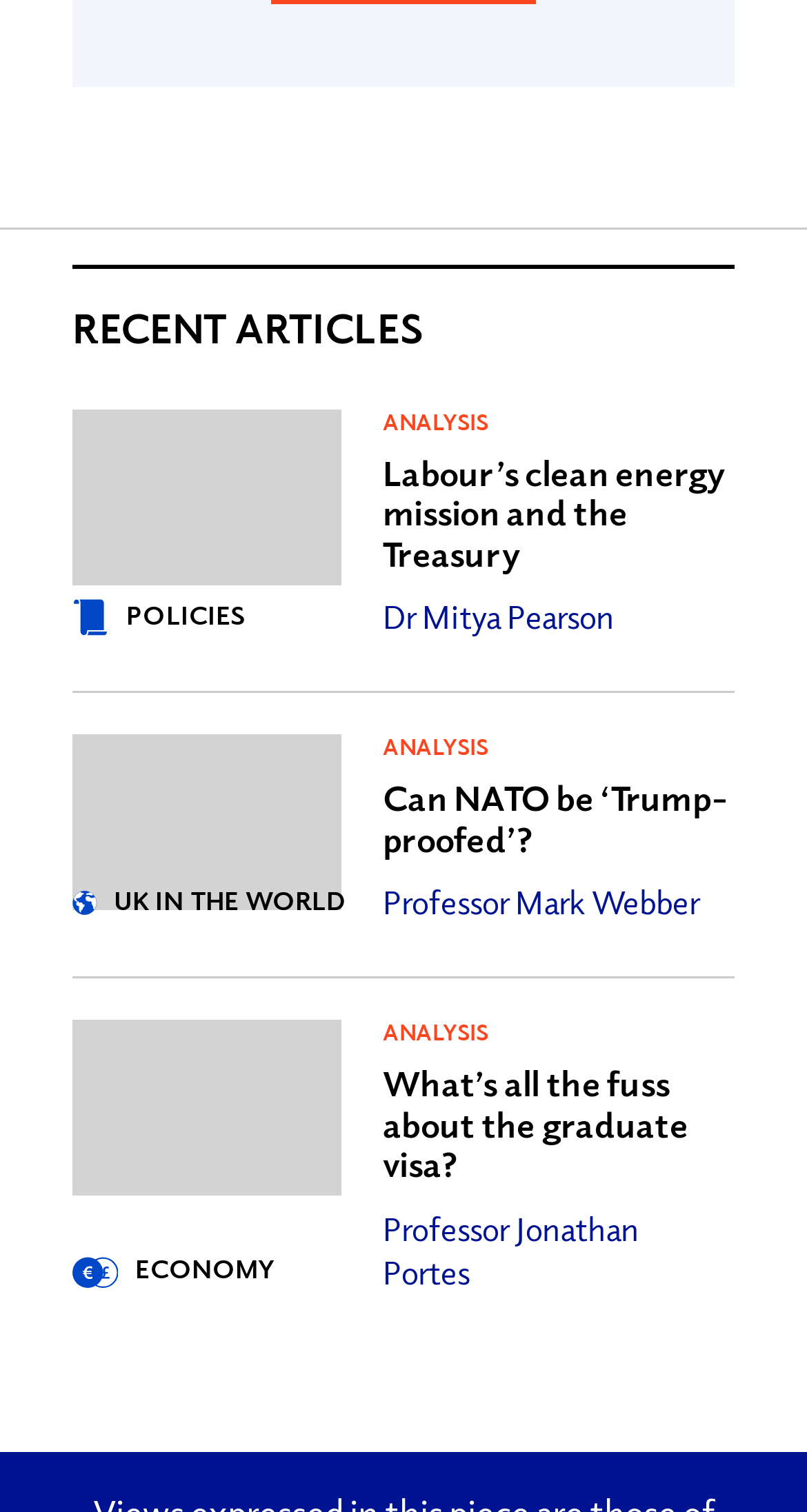Based on the image, please respond to the question with as much detail as possible:
What is the category of the third article?

The third article 'What’s all the fuss about the graduate visa?' belongs to the 'ECONOMY' category, which is indicated by the link 'ECONOMY' with a corresponding image above the article title.